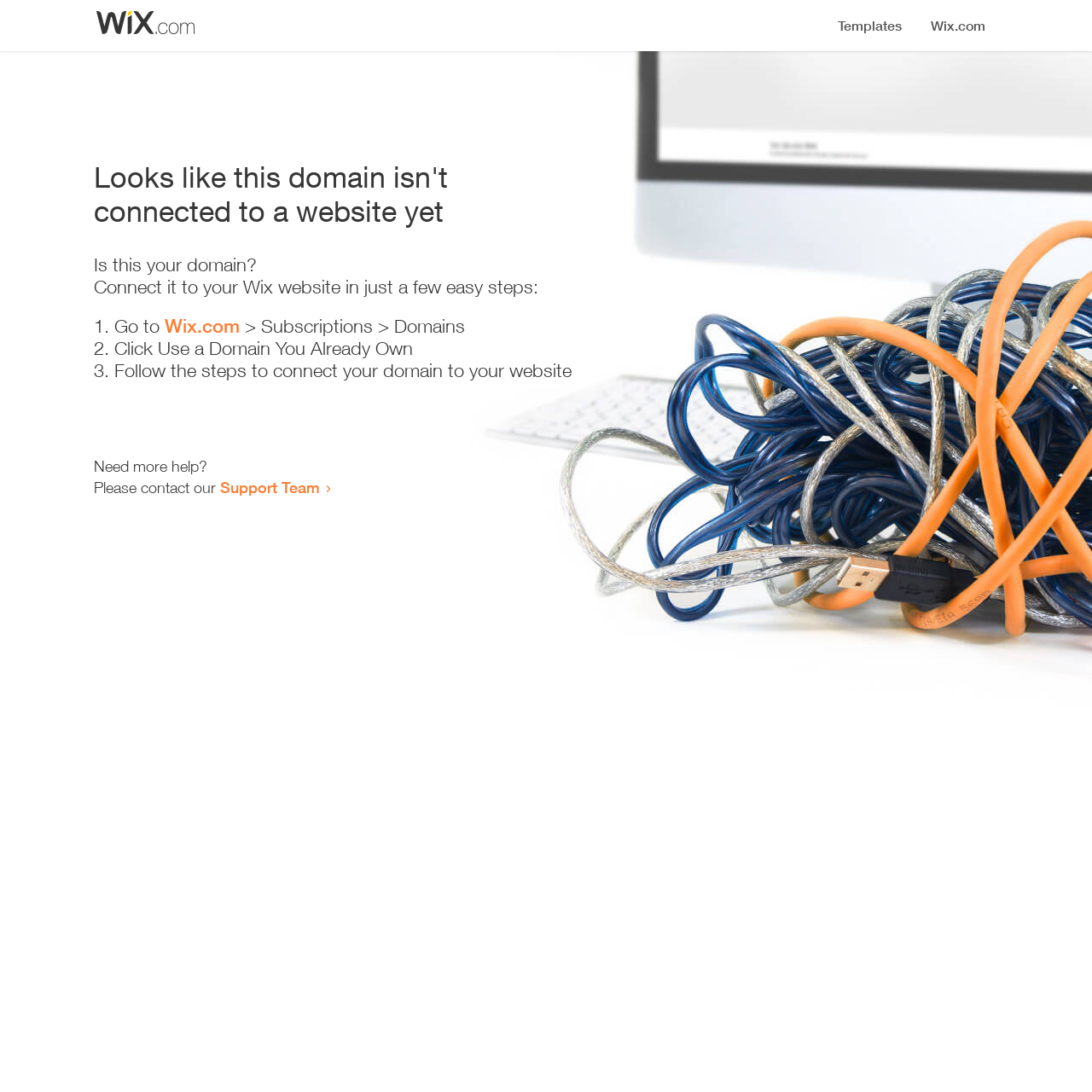Respond to the question with just a single word or phrase: 
What should I do if I need more help?

Contact Support Team